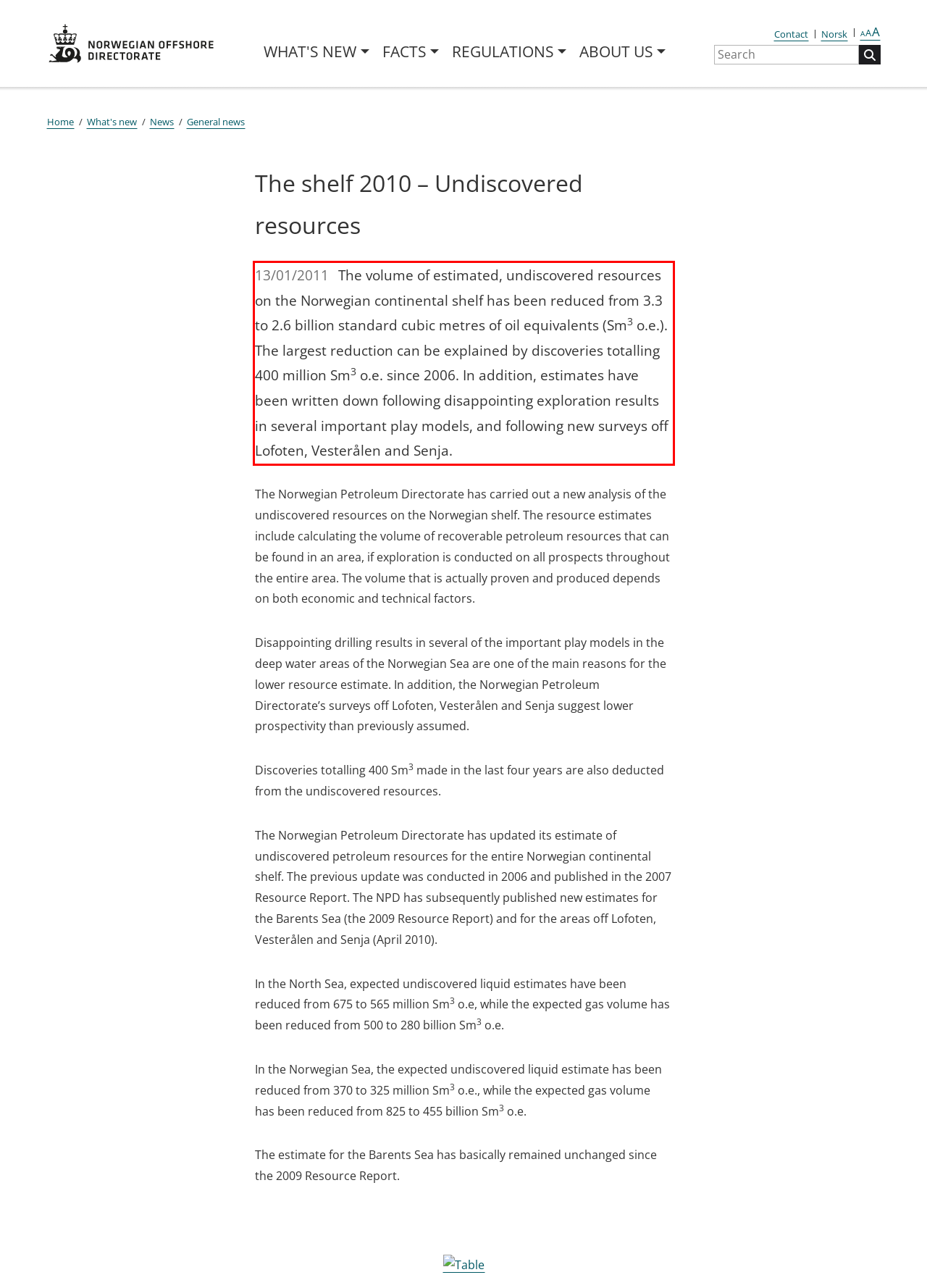Please identify the text within the red rectangular bounding box in the provided webpage screenshot.

13/01/2011 The volume of estimated, undiscovered resources on the Norwegian continental shelf has been reduced from 3.3 to 2.6 billion standard cubic metres of oil equivalents (Sm3 o.e.). The largest reduction can be explained by discoveries totalling 400 million Sm3 o.e. since 2006. In addition, estimates have been written down following disappointing exploration results in several important play models, and following new surveys off Lofoten, Vesterålen and Senja.